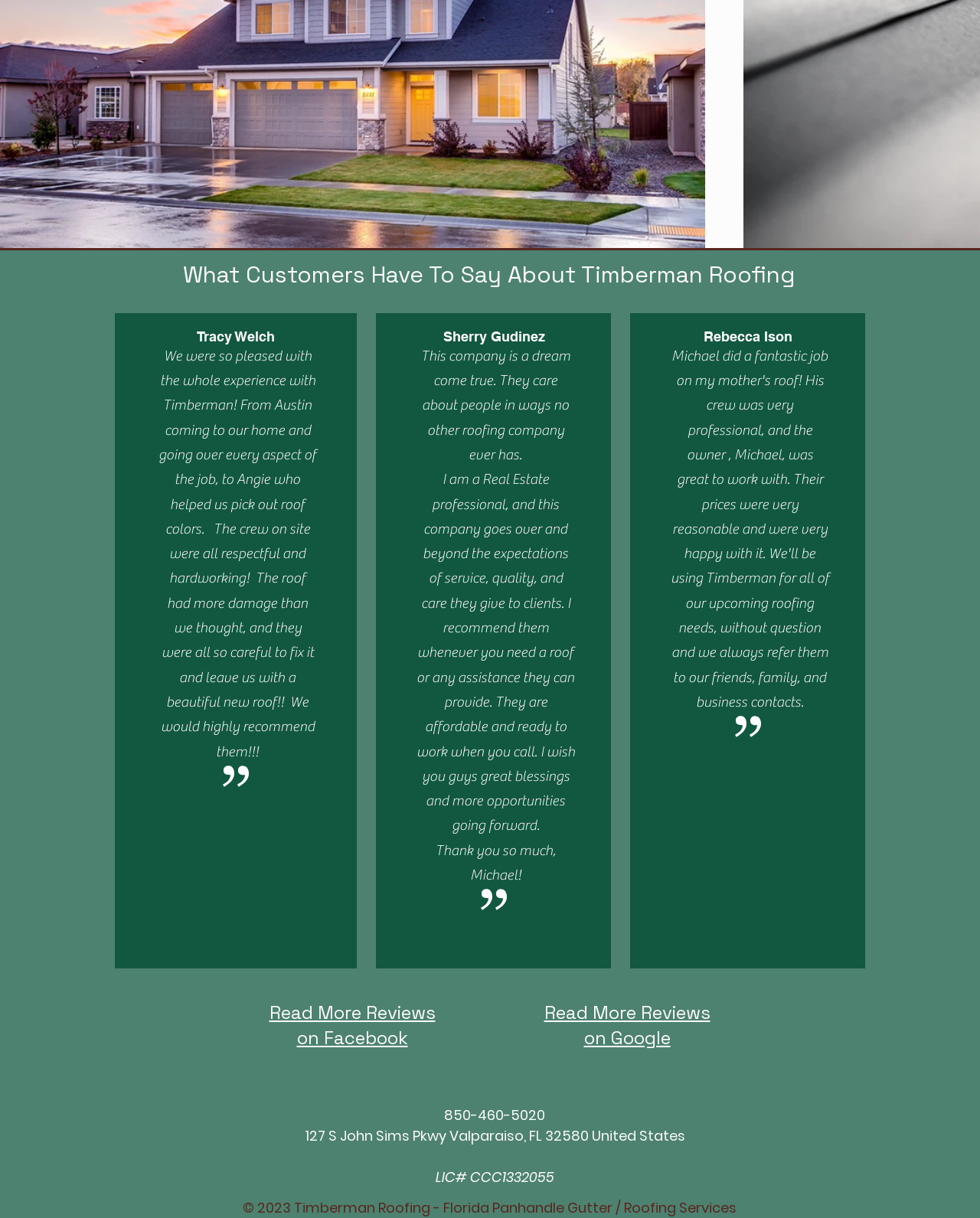Please identify the bounding box coordinates of where to click in order to follow the instruction: "View Timberman's Facebook page".

[0.652, 0.743, 0.709, 0.789]